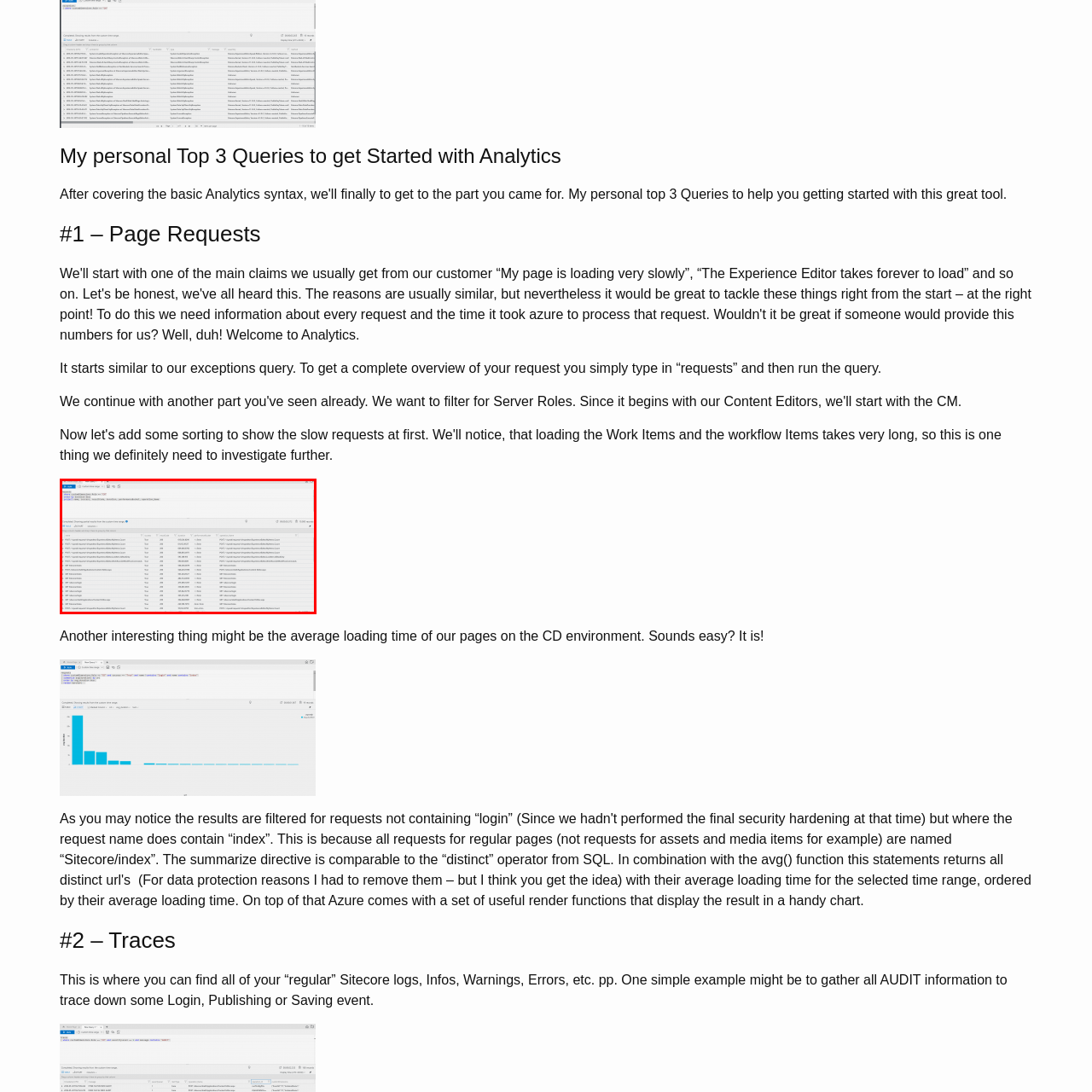What is the purpose of analyzing this data?
Direct your attention to the highlighted area in the red bounding box of the image and provide a detailed response to the question.

The data is connected to the broader theme of monitoring average loading times and optimizing analytics processes, making it a valuable resource for users looking to enhance their digital strategy through informed decision-making.